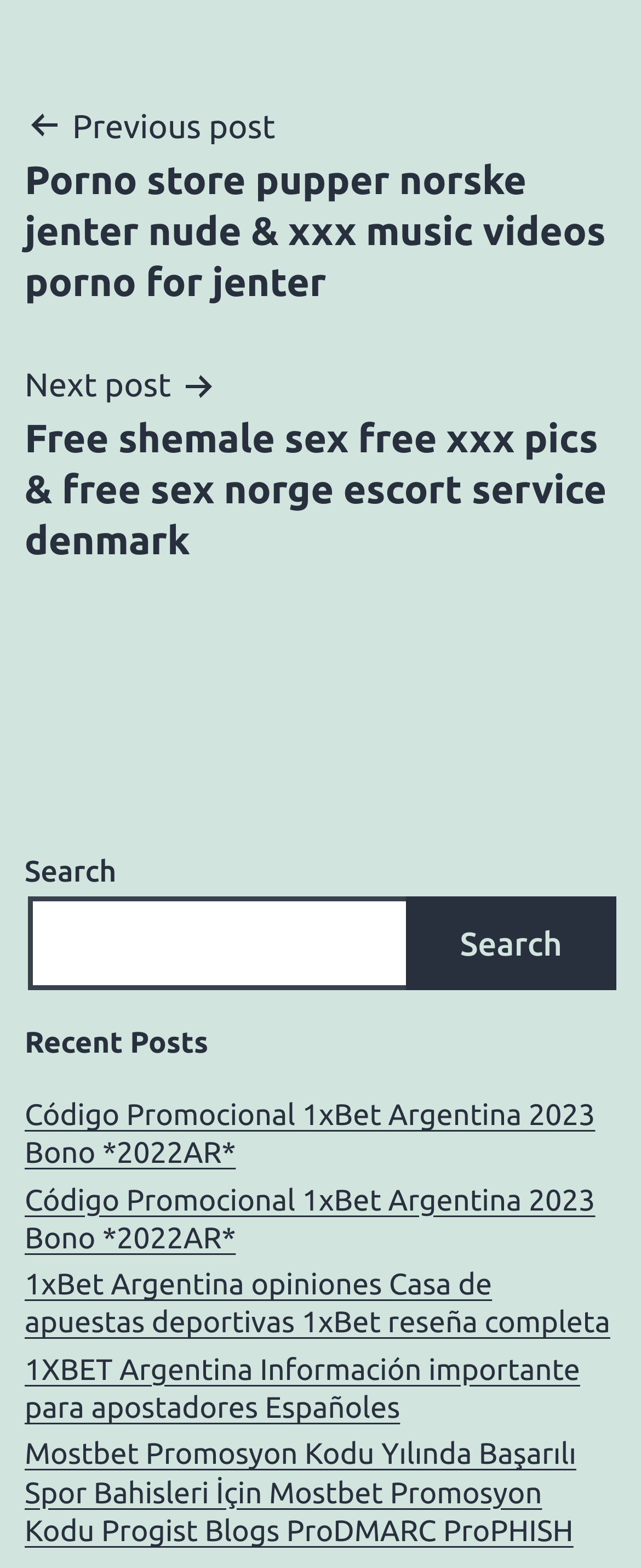Please find the bounding box coordinates of the clickable region needed to complete the following instruction: "Go to next post". The bounding box coordinates must consist of four float numbers between 0 and 1, i.e., [left, top, right, bottom].

[0.038, 0.228, 0.962, 0.362]